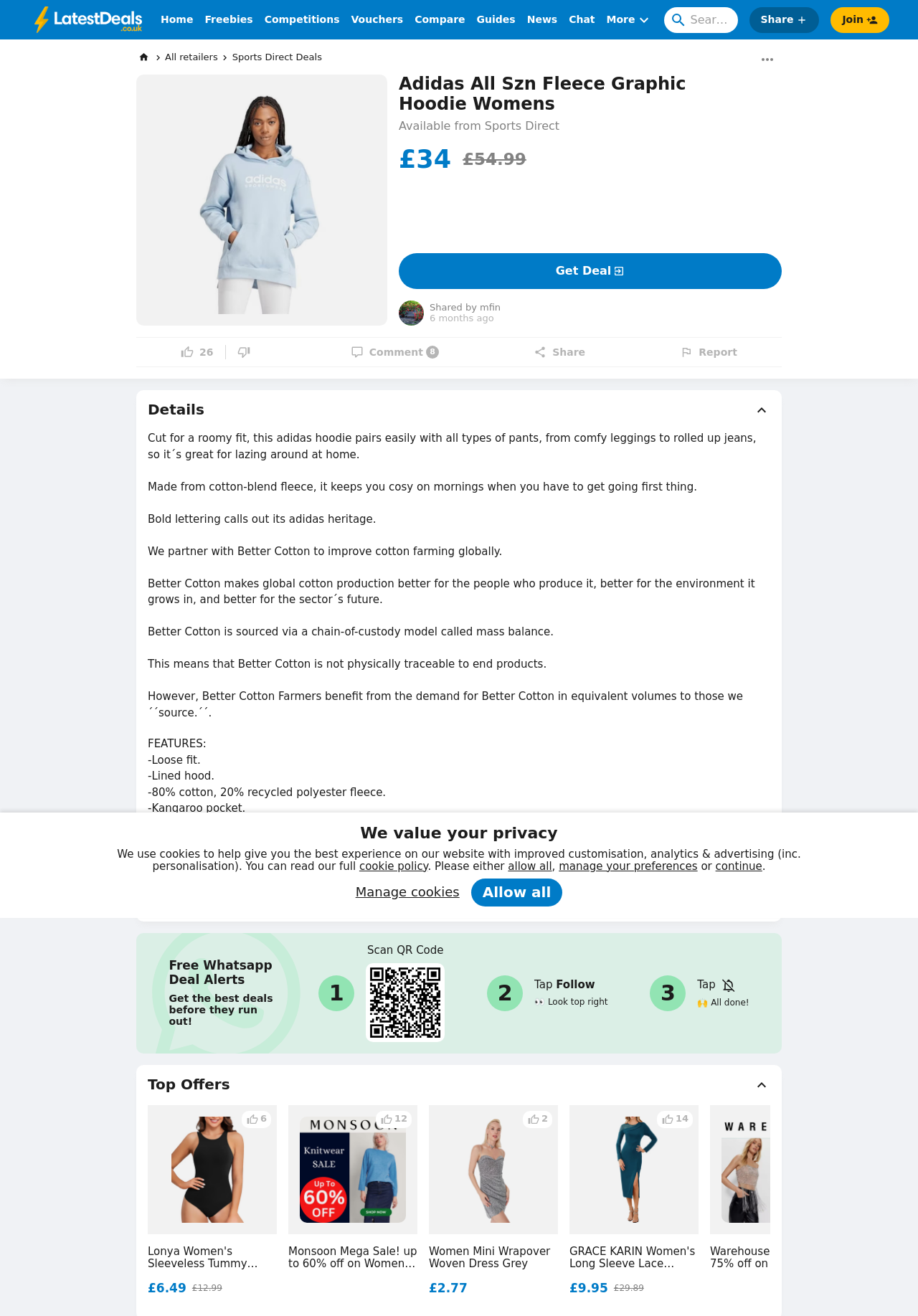Answer in one word or a short phrase: 
What is the original price of the hoodie?

£54.99